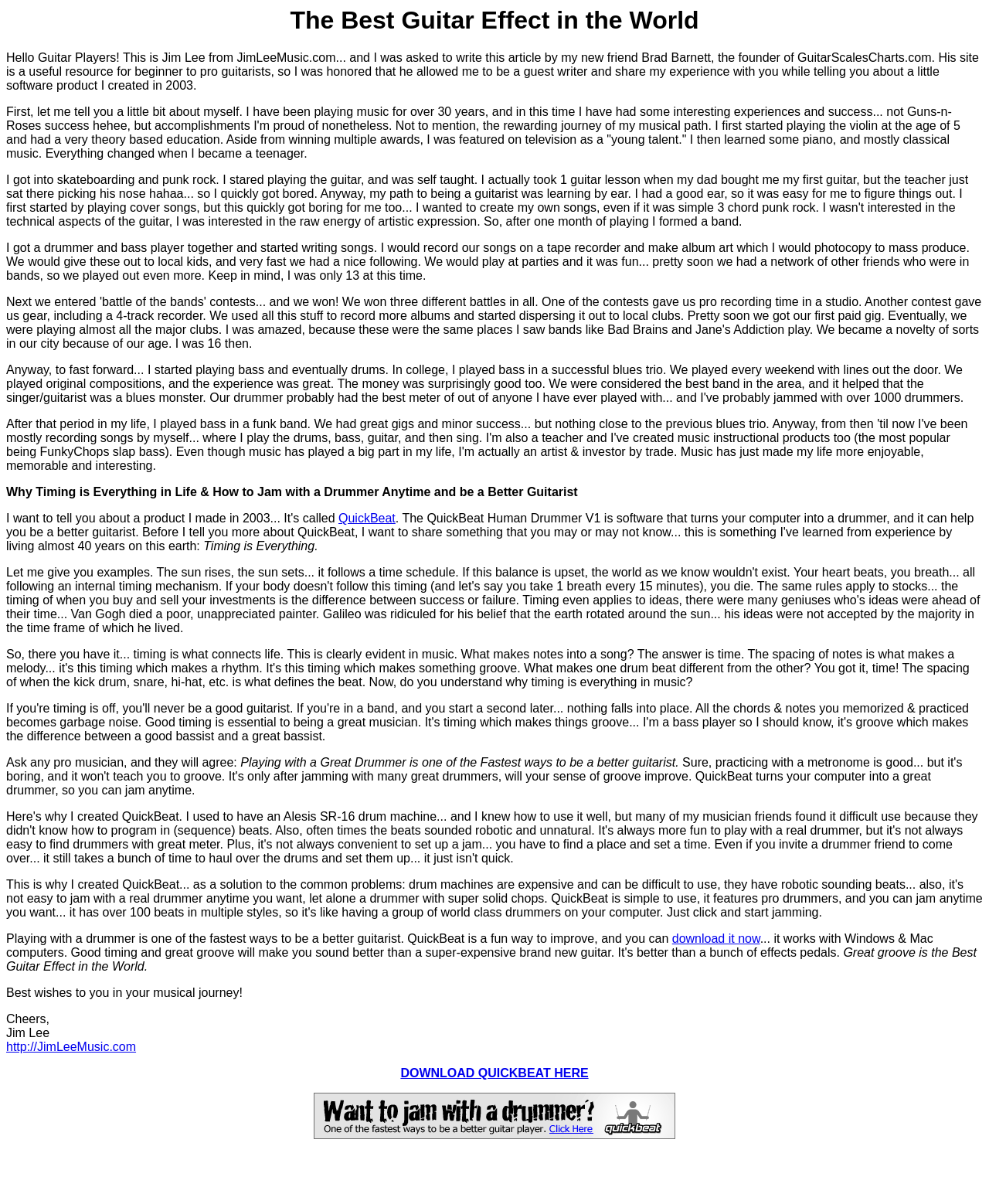Reply to the question with a brief word or phrase: What is the main topic of the article?

Guitar playing and timing